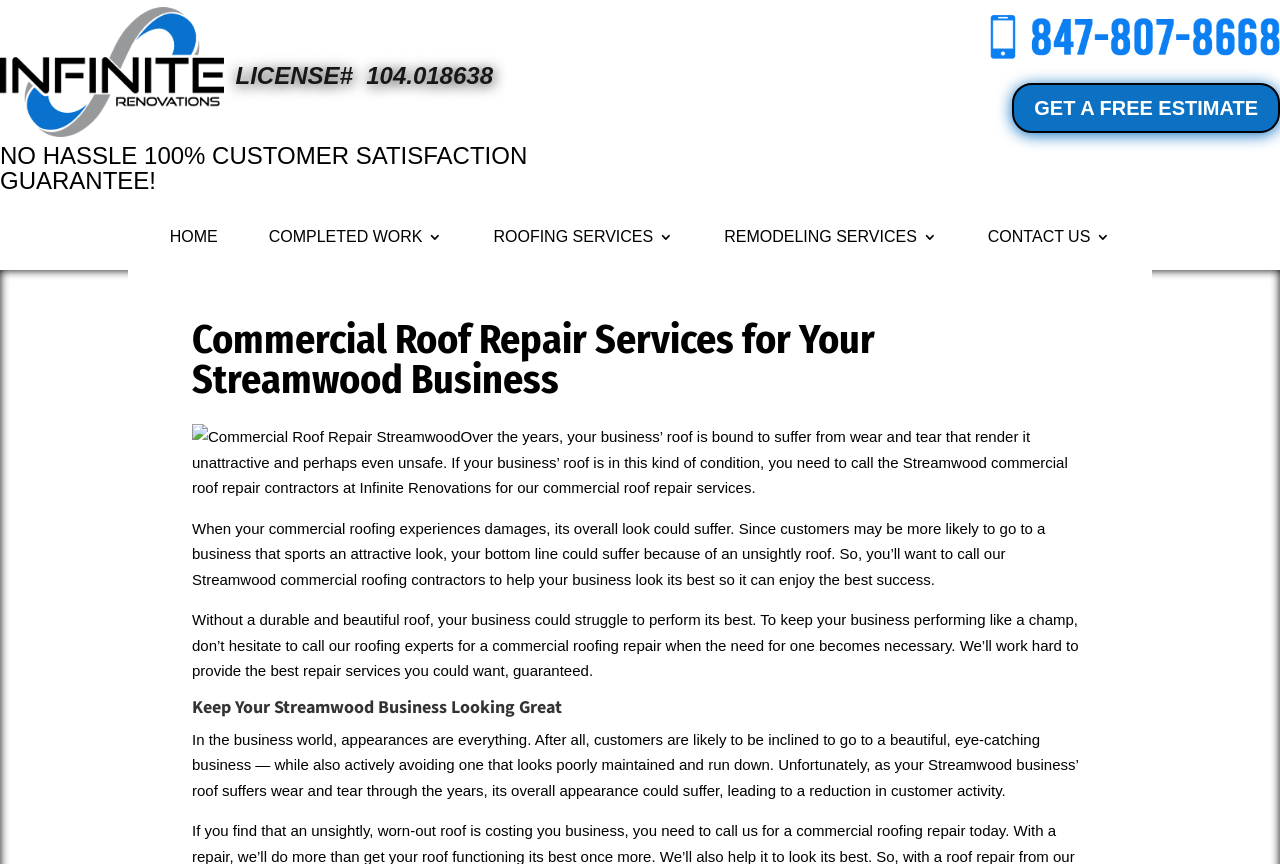Locate the primary headline on the webpage and provide its text.

If you are in need of a Professional Home Roofing and Remodeling Company, Look no further...